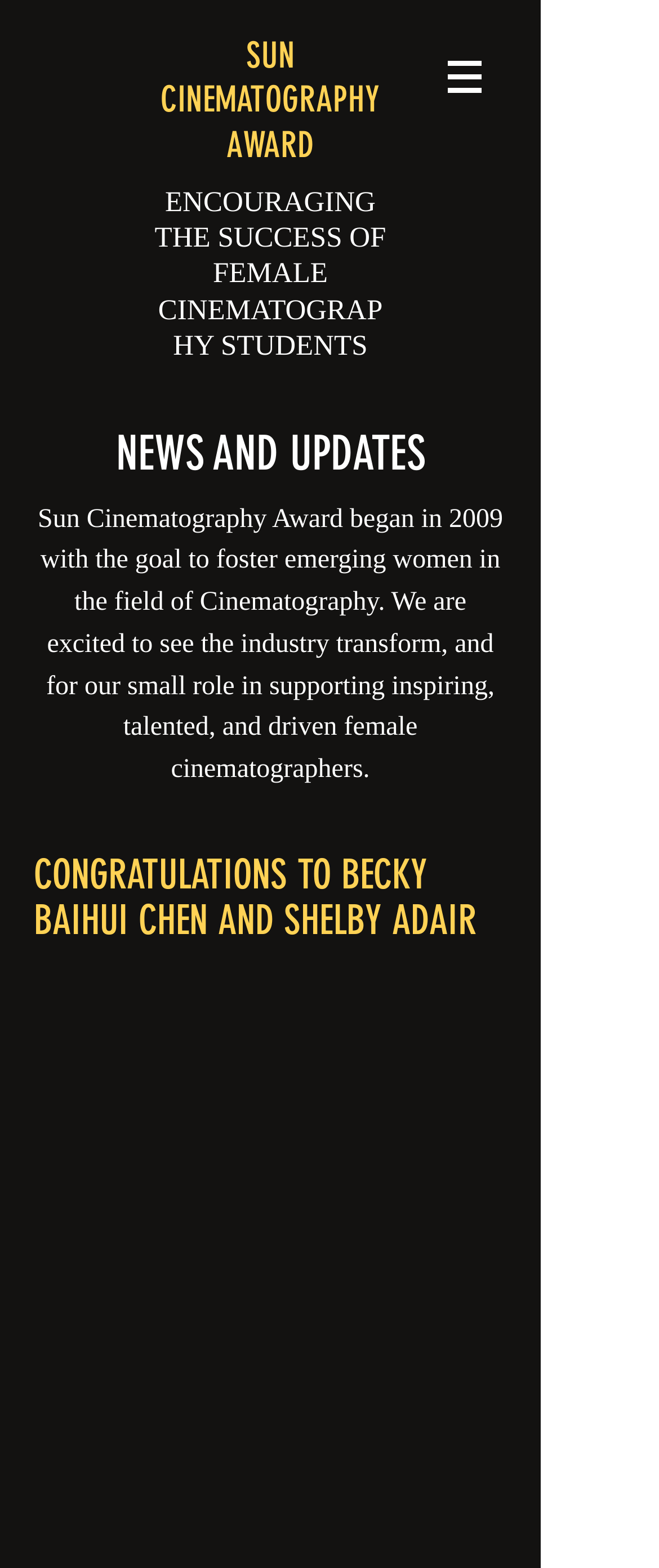What is the purpose of the Sun Cinematography Award?
Provide a comprehensive and detailed answer to the question.

According to the webpage, the Sun Cinematography Award is to support female cinematographers, as stated in the heading element with the text 'ENCOURAGING THE SUCCESS OF FEMALE CINEMATOGRAPHY STUDENTS' and the StaticText element with the text 'We are excited to see the industry transform, and for our small role in supporting inspiring, talented, and driven female cinematographers.'